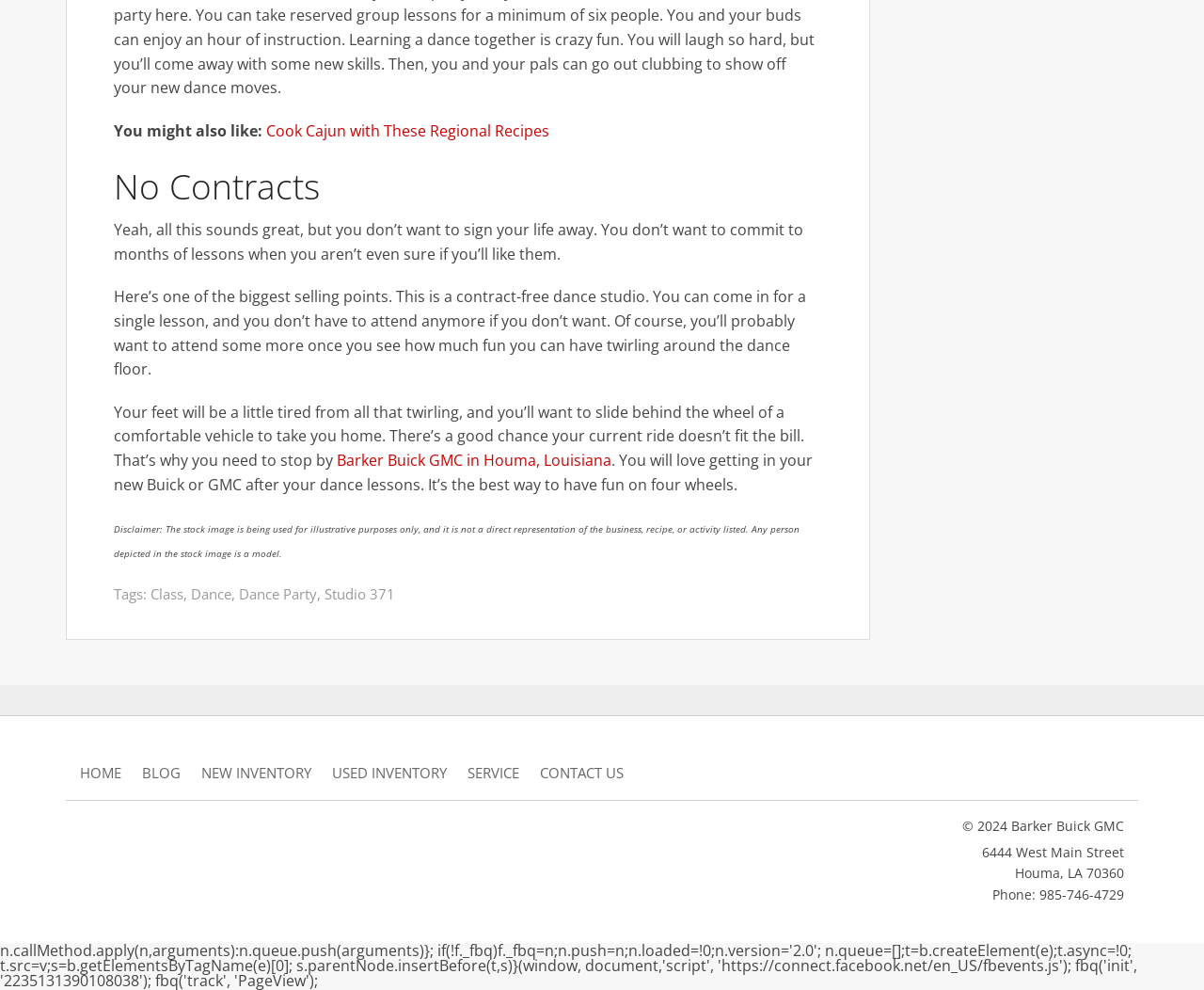Given the description Service, predict the bounding box coordinates of the UI element. Ensure the coordinates are in the format (top-left x, top-left y, bottom-right x, bottom-right y) and all values are between 0 and 1.

[0.388, 0.769, 0.431, 0.792]